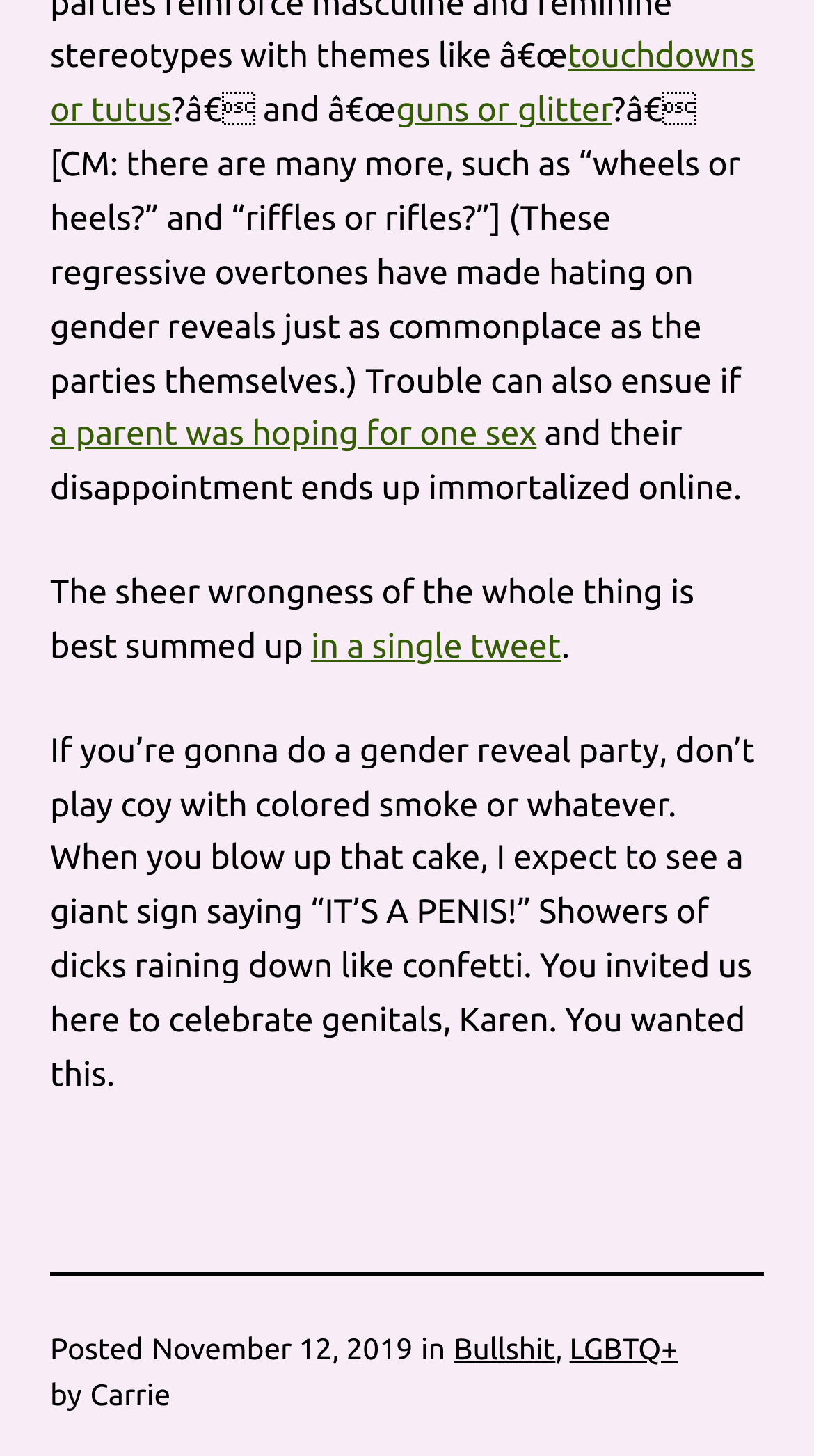Refer to the image and provide an in-depth answer to the question: 
When was the article posted?

The posting date can be found at the bottom of the webpage, where it says 'Posted November 12, 2019'. This indicates that the article was posted on November 12, 2019.